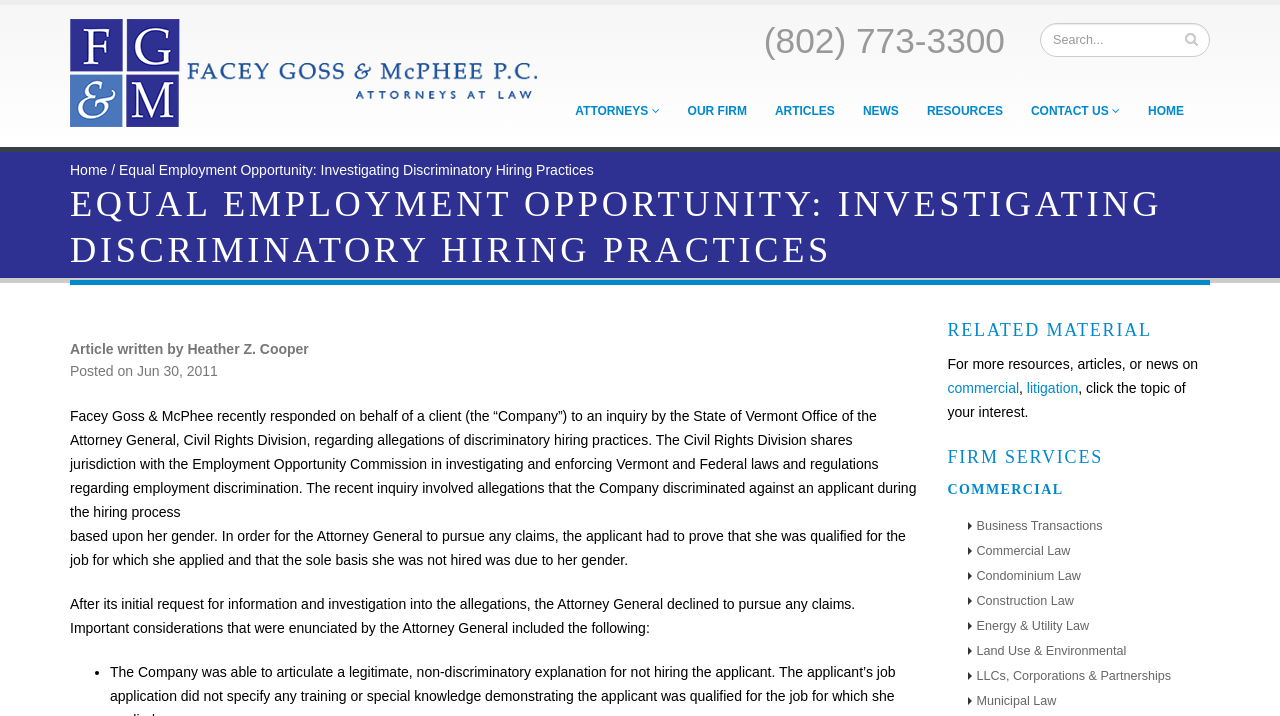Please identify the bounding box coordinates of the area that needs to be clicked to fulfill the following instruction: "Search for something."

[0.812, 0.032, 0.945, 0.08]